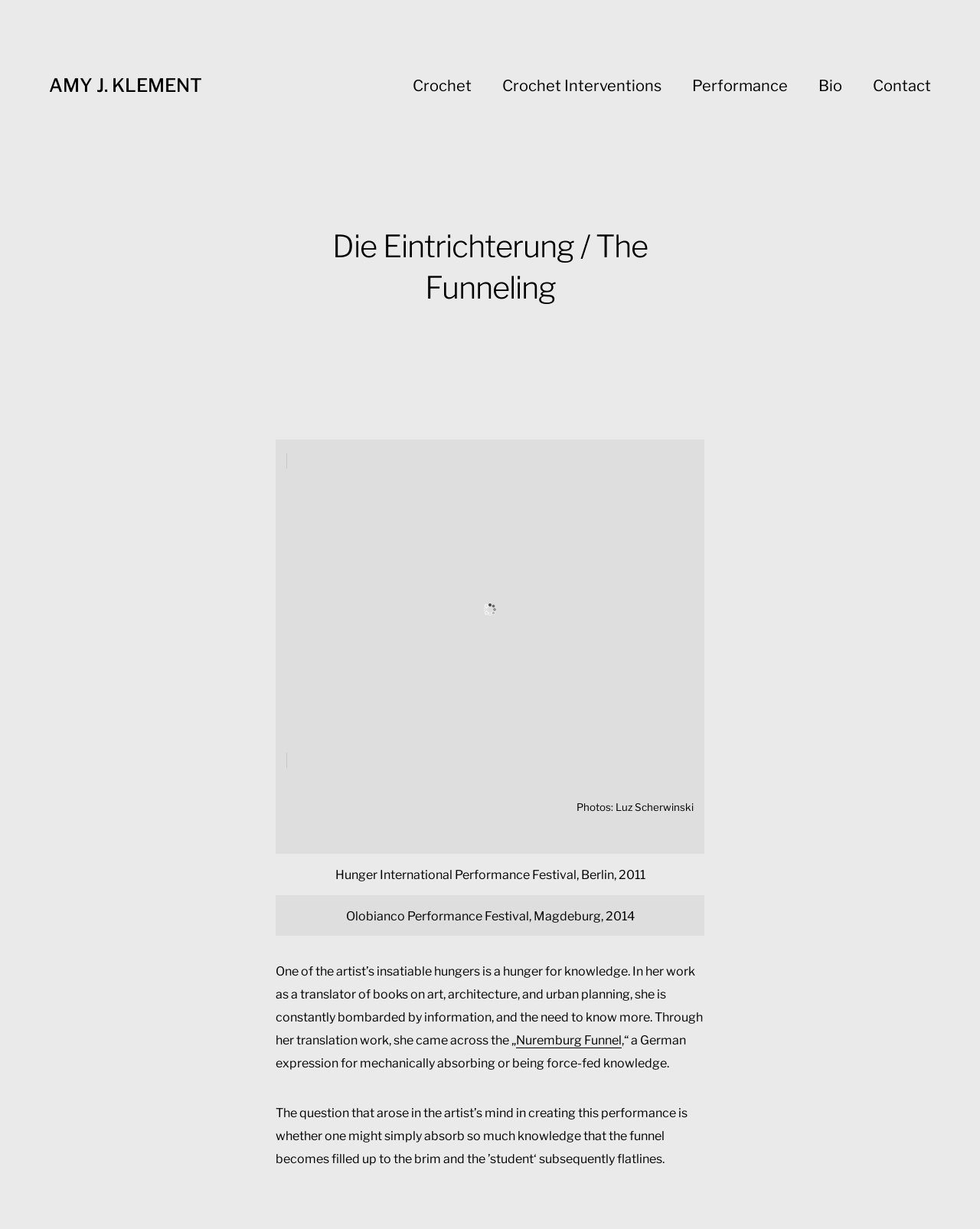Refer to the image and provide a thorough answer to this question:
What is the theme of the artist's work?

The theme of the artist's work can be inferred from the text 'One of the artist’s insatiable hungers is a hunger for knowledge...' which suggests that the artist's work revolves around the theme of knowledge and learning.